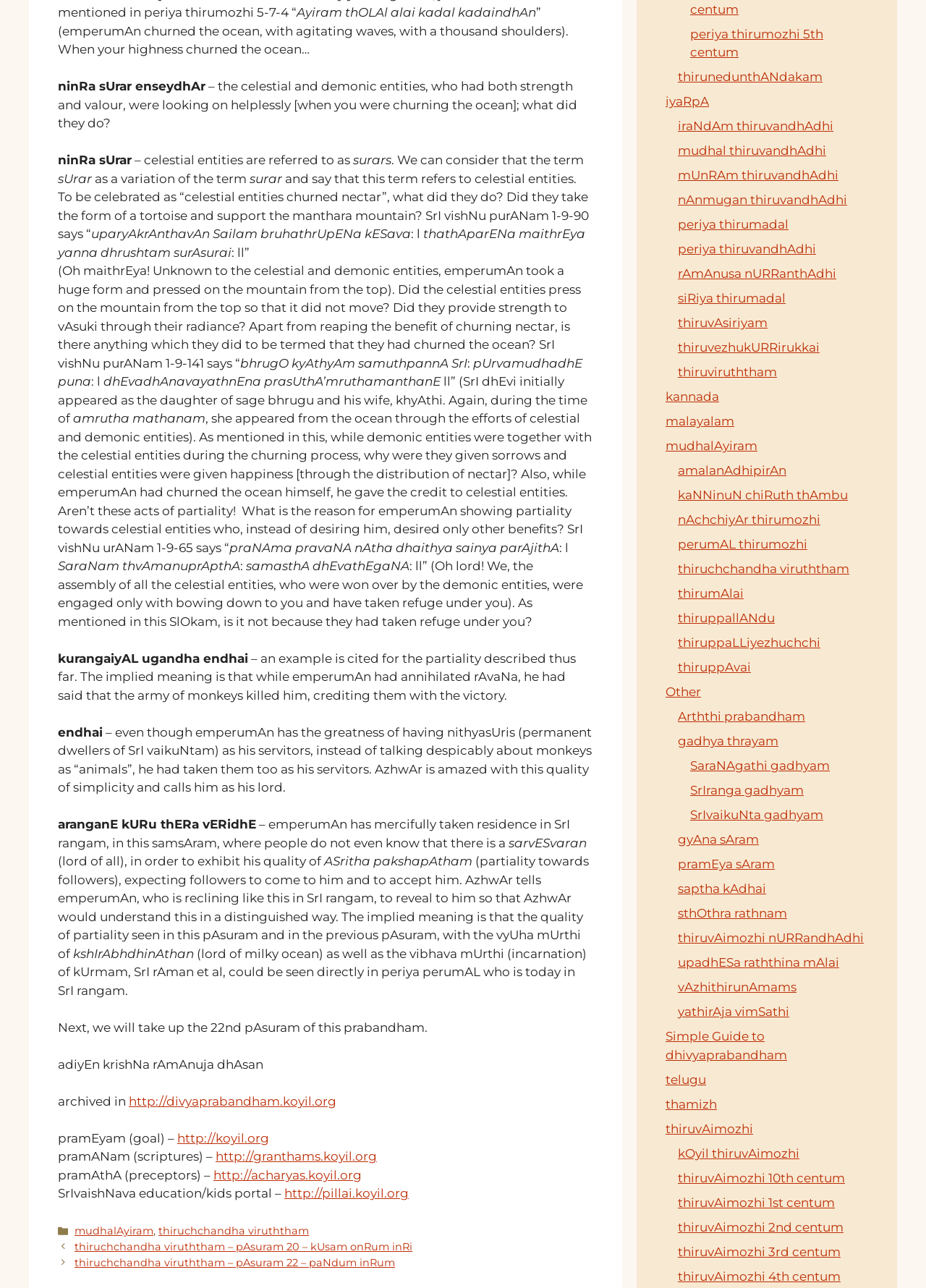Locate the bounding box coordinates of the clickable region necessary to complete the following instruction: "Click on the link to view the previous pAsuram". Provide the coordinates in the format of four float numbers between 0 and 1, i.e., [left, top, right, bottom].

[0.081, 0.963, 0.445, 0.973]